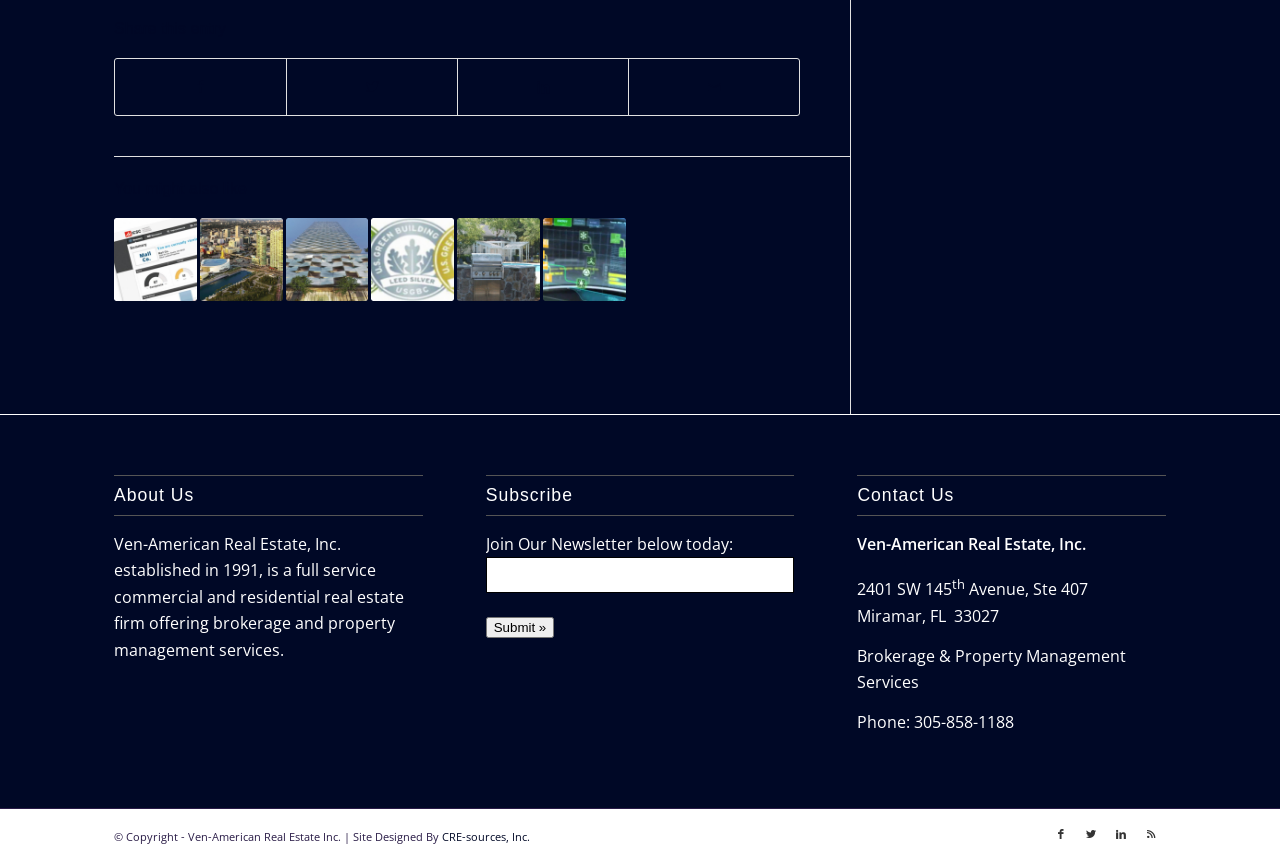Identify the bounding box coordinates of the region that needs to be clicked to carry out this instruction: "Contact Ven-American Real Estate, Inc.". Provide these coordinates as four float numbers ranging from 0 to 1, i.e., [left, top, right, bottom].

[0.67, 0.616, 0.849, 0.642]